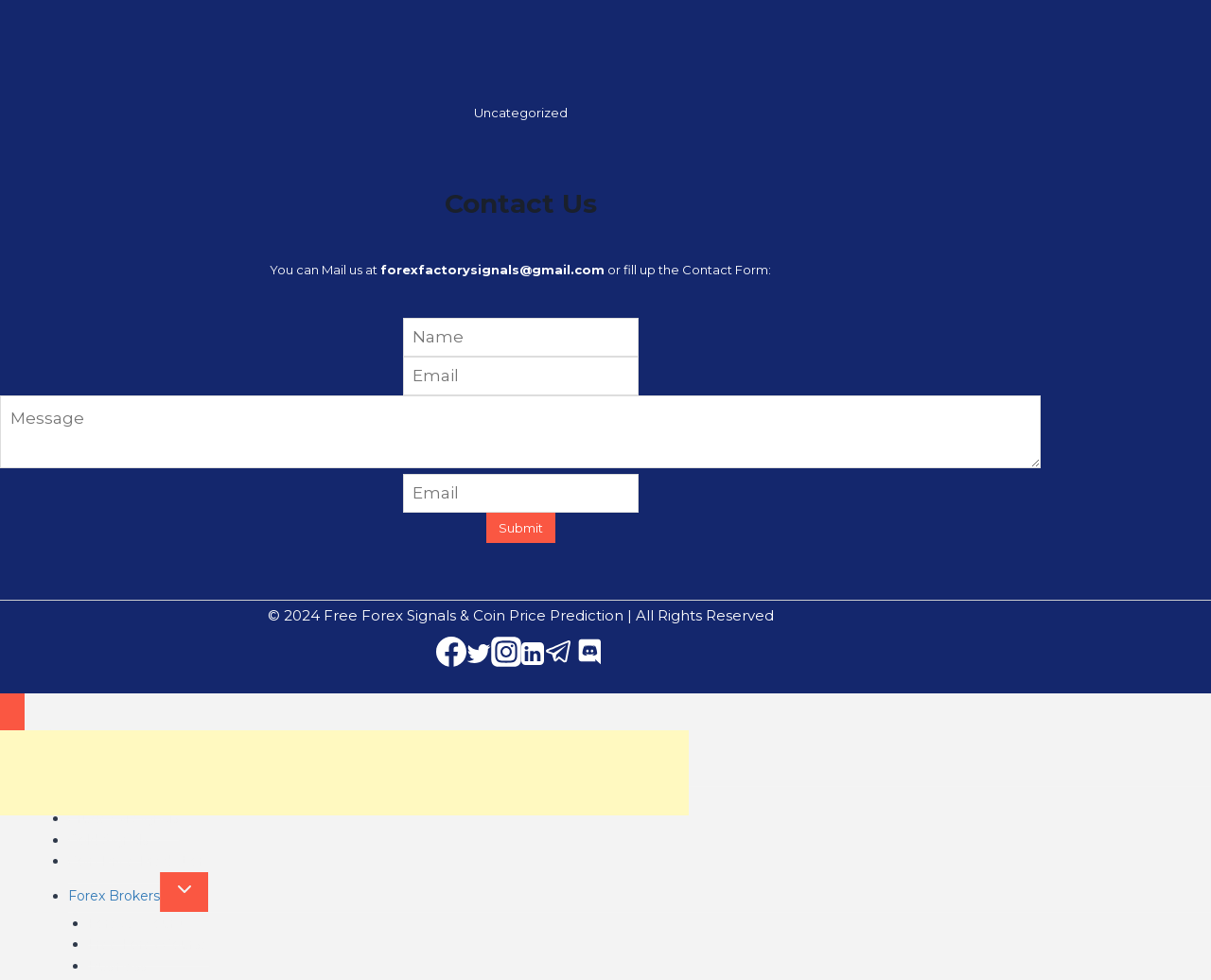Please determine the bounding box coordinates of the element's region to click in order to carry out the following instruction: "Click the Submit button". The coordinates should be four float numbers between 0 and 1, i.e., [left, top, right, bottom].

[0.401, 0.523, 0.458, 0.555]